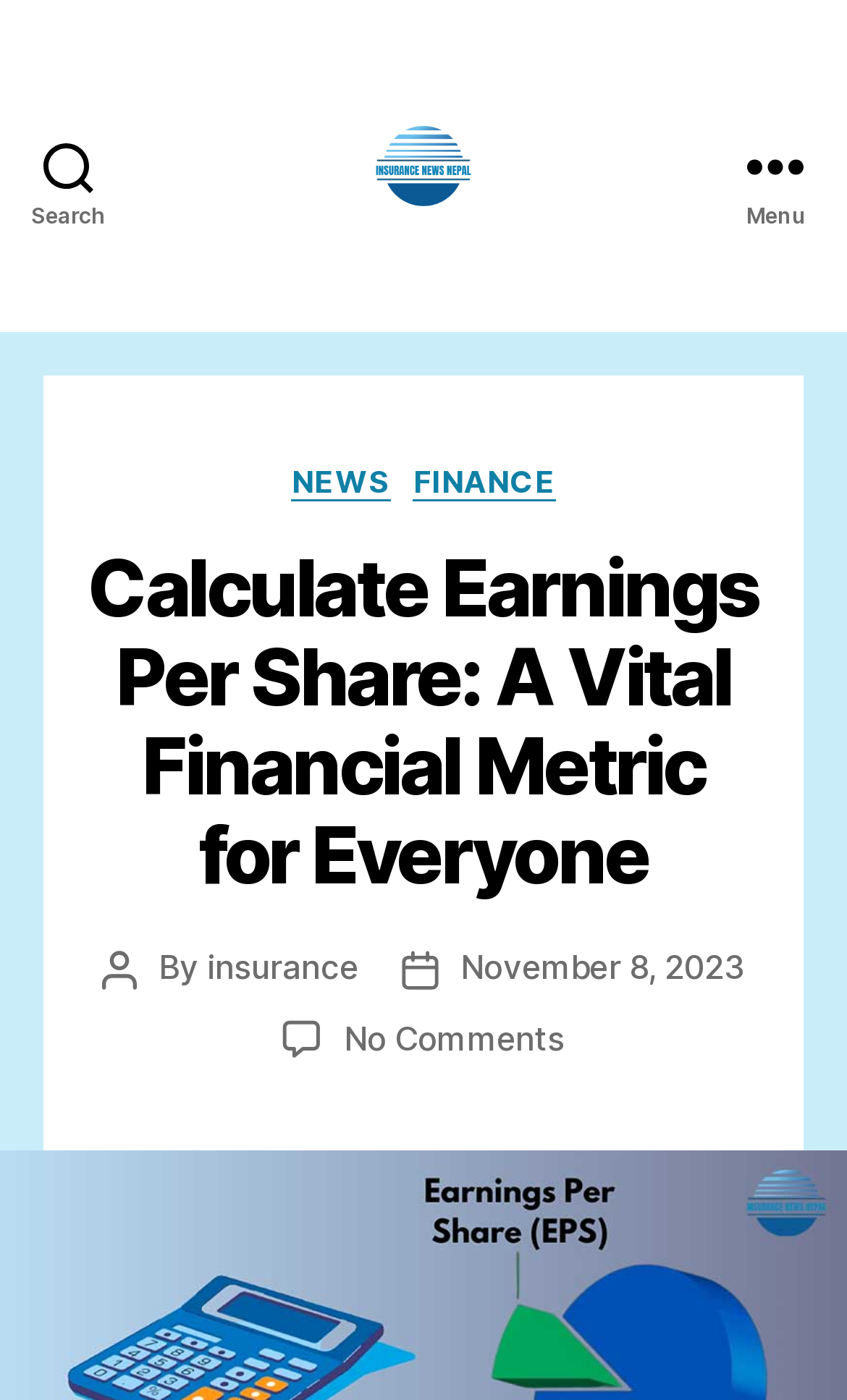Given the element description insurance, specify the bounding box coordinates of the corresponding UI element in the format (top-left x, top-left y, bottom-right x, bottom-right y). All values must be between 0 and 1.

[0.244, 0.677, 0.423, 0.706]